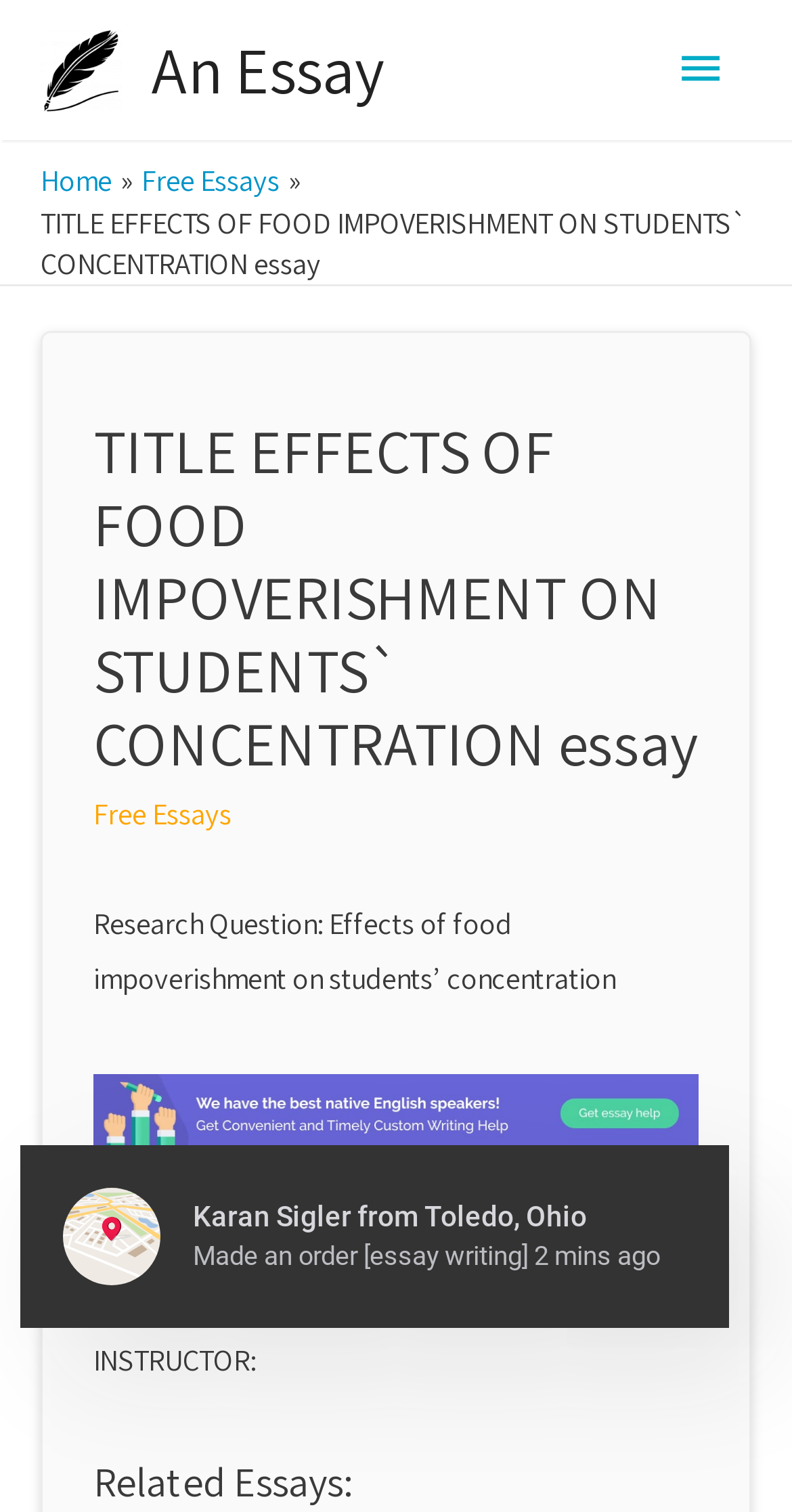Please extract the primary headline from the webpage.

TITLE EFFECTS OF FOOD IMPOVERISHMENT ON STUDENTS` CONCENTRATION essay